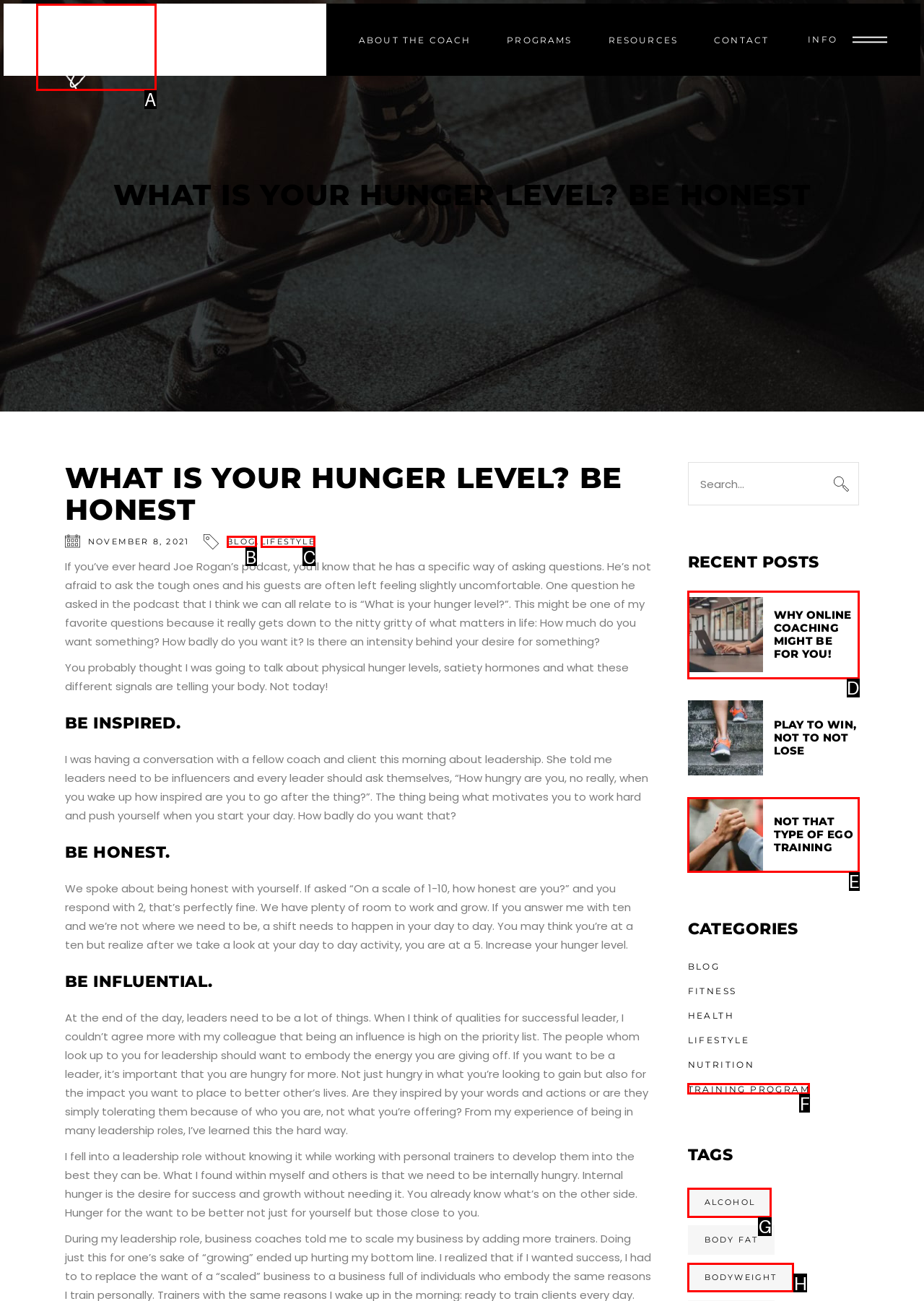Identify the option that corresponds to the given description: Training Program. Reply with the letter of the chosen option directly.

F